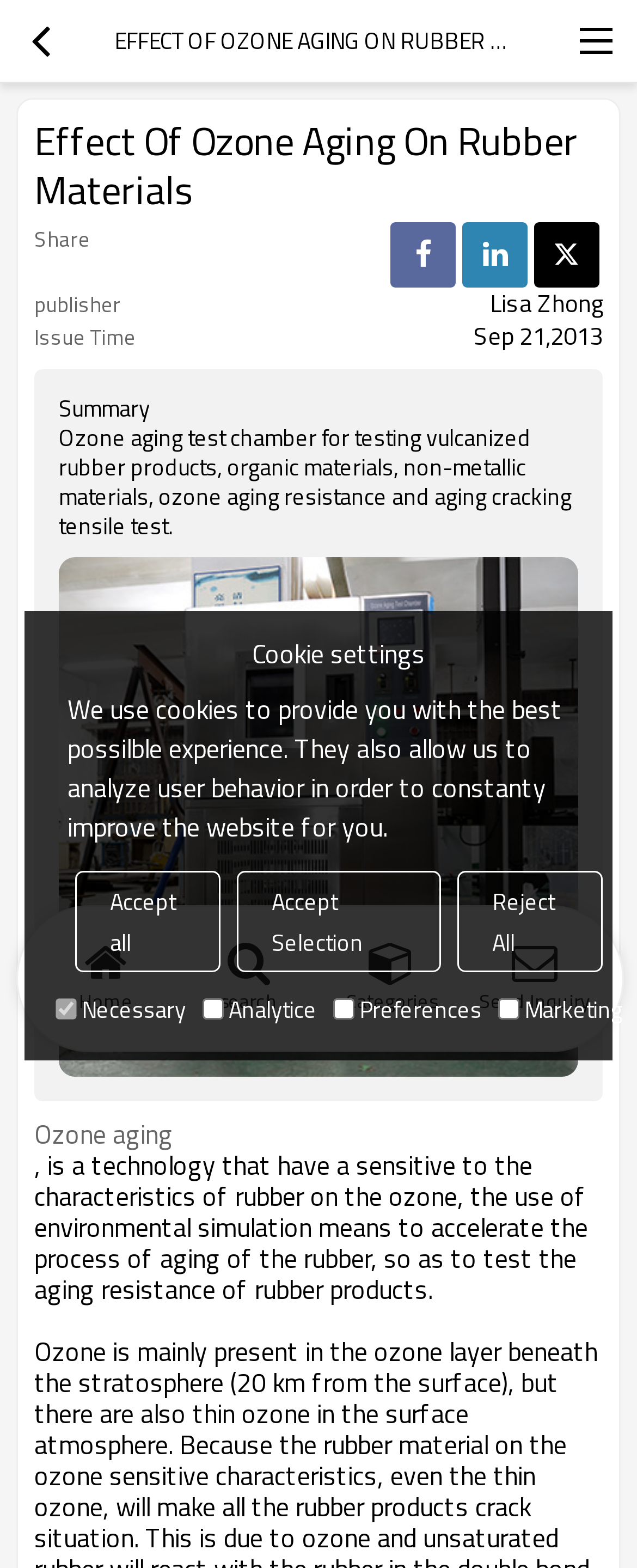Given the description "title="Share Twitter"", determine the bounding box of the corresponding UI element.

[0.838, 0.142, 0.941, 0.183]